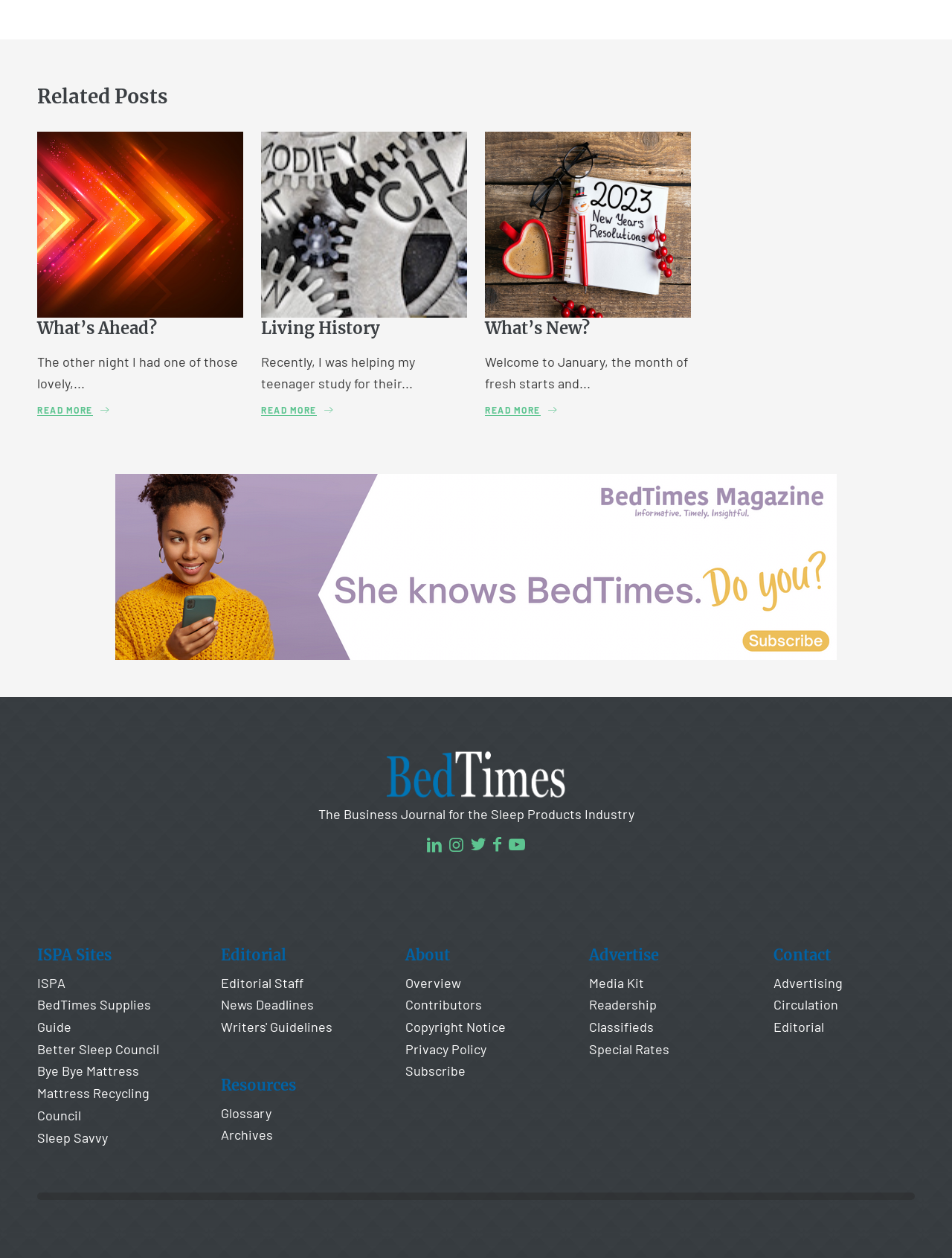Please specify the coordinates of the bounding box for the element that should be clicked to carry out this instruction: "Check 'Editorial'". The coordinates must be four float numbers between 0 and 1, formatted as [left, top, right, bottom].

[0.232, 0.751, 0.301, 0.766]